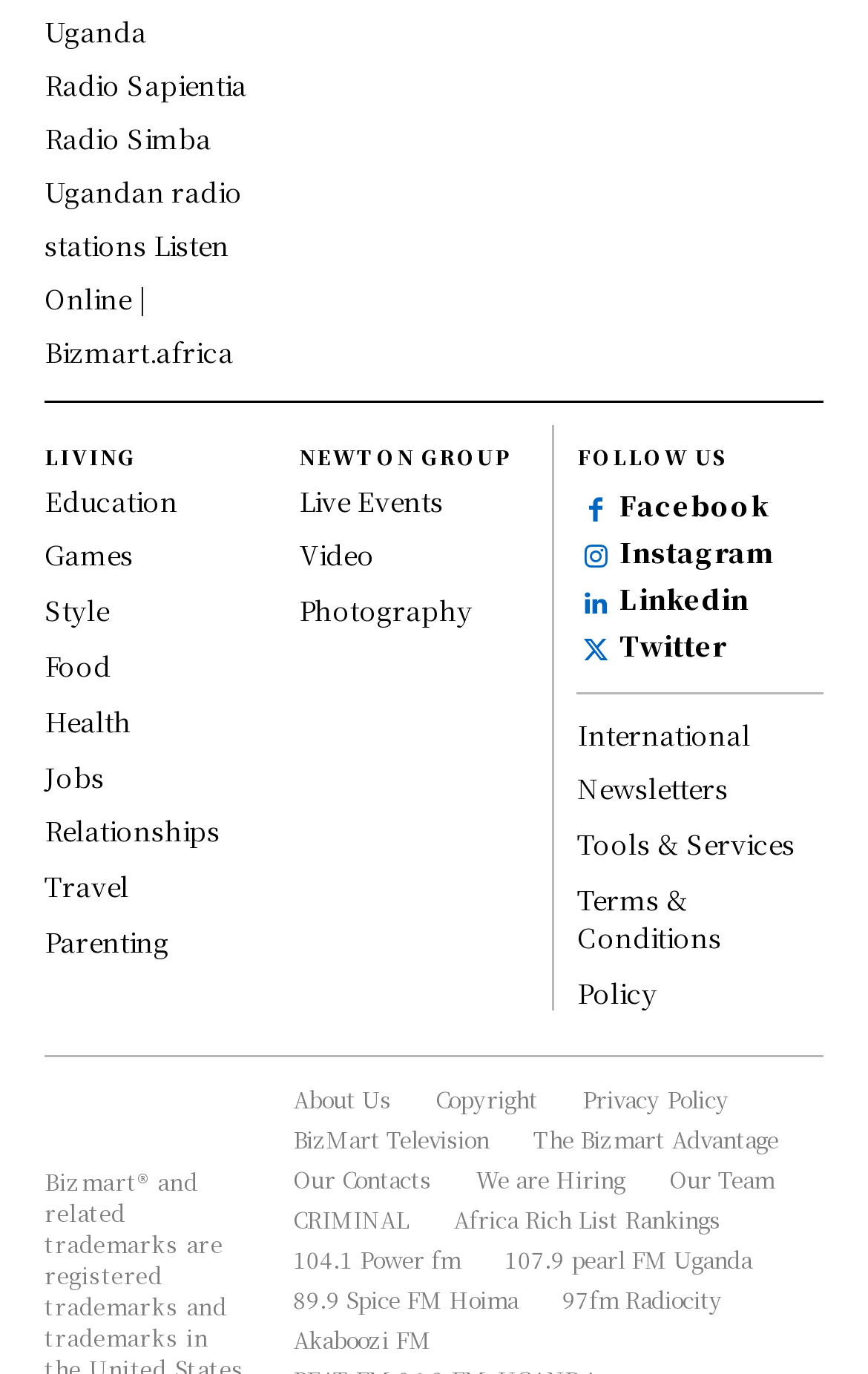Identify the bounding box coordinates of the region that should be clicked to execute the following instruction: "Get information about the best psychologist in Lahore".

None